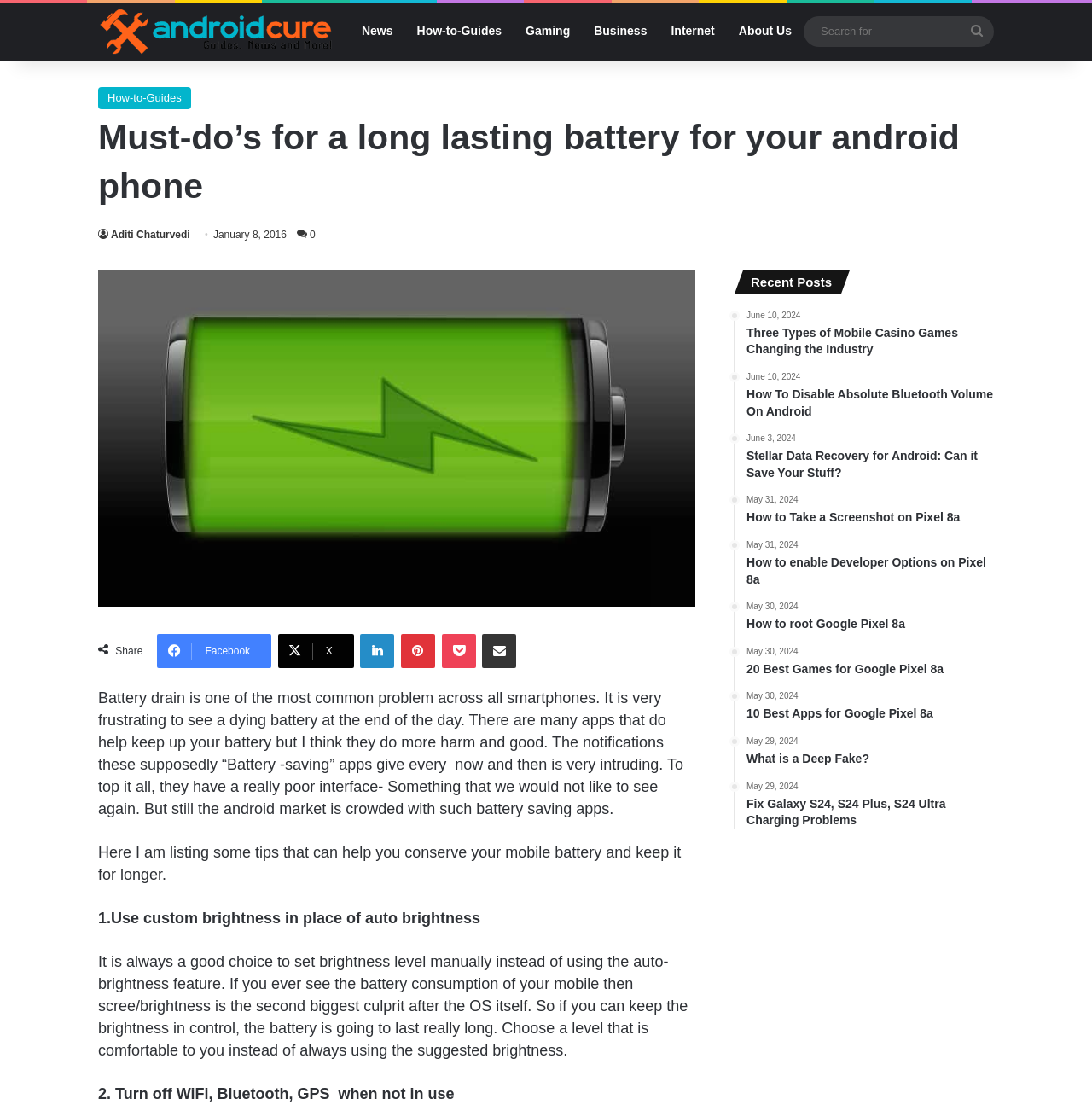Specify the bounding box coordinates for the region that must be clicked to perform the given instruction: "Click on the link to learn how to disable absolute Bluetooth volume on Android".

[0.684, 0.337, 0.91, 0.38]